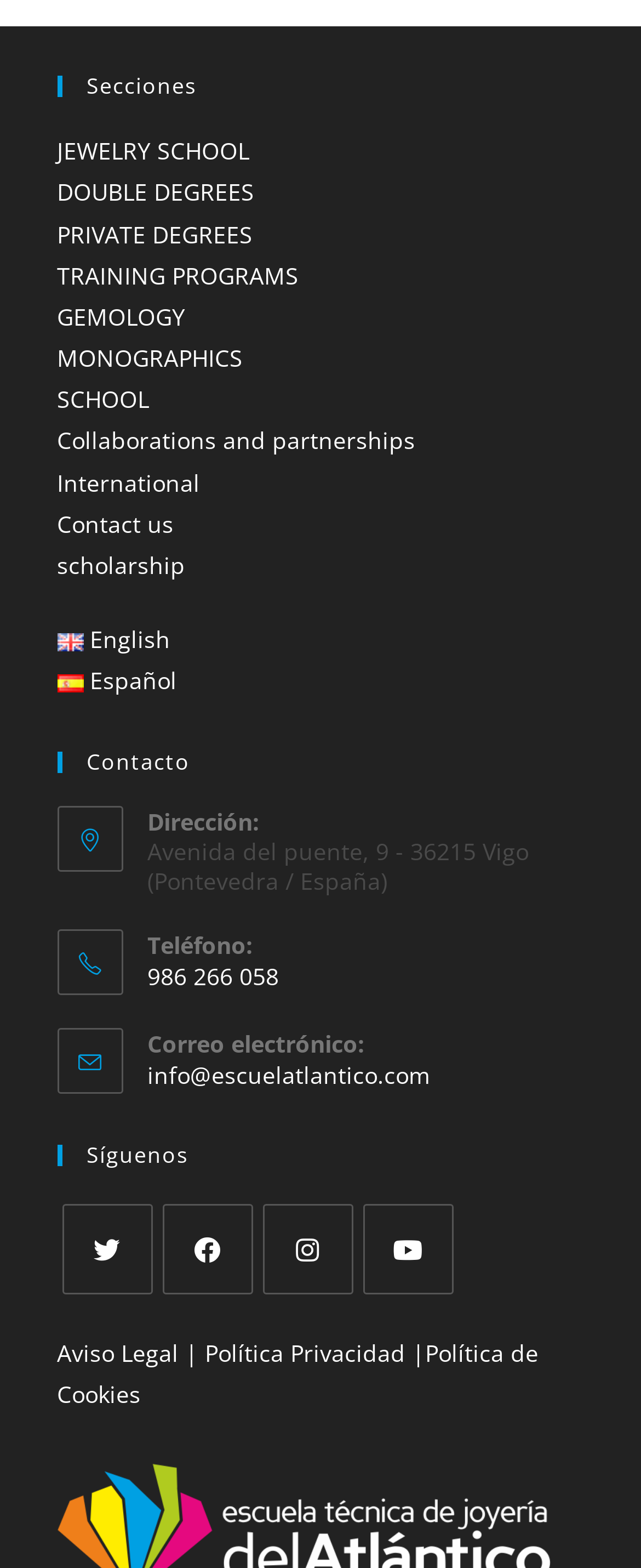Find the bounding box coordinates for the area that should be clicked to accomplish the instruction: "View contact information".

[0.229, 0.514, 0.404, 0.533]